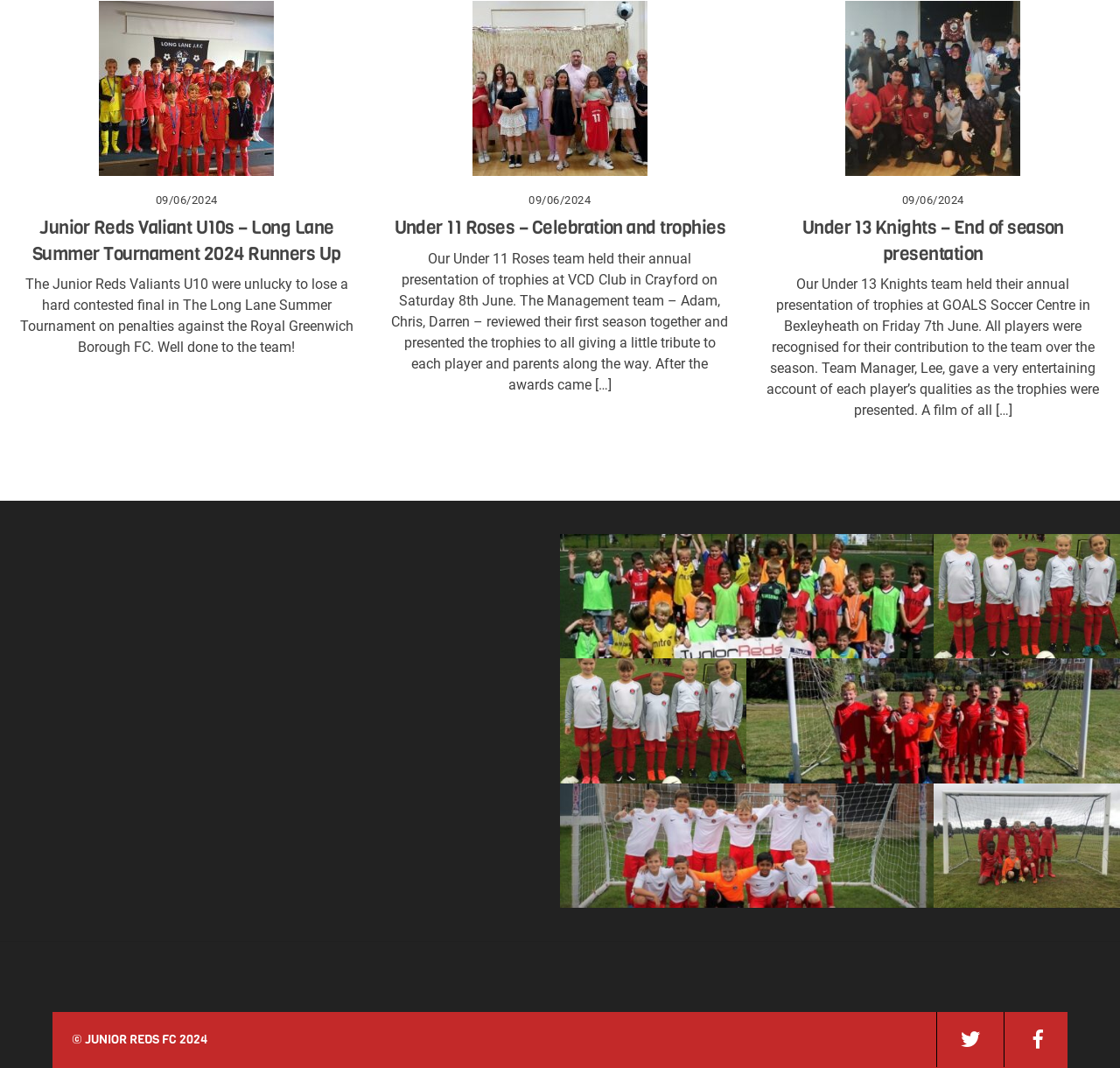What is the date of the Junior Reds Valiant U10s tournament?
Give a single word or phrase answer based on the content of the image.

09/06/2024